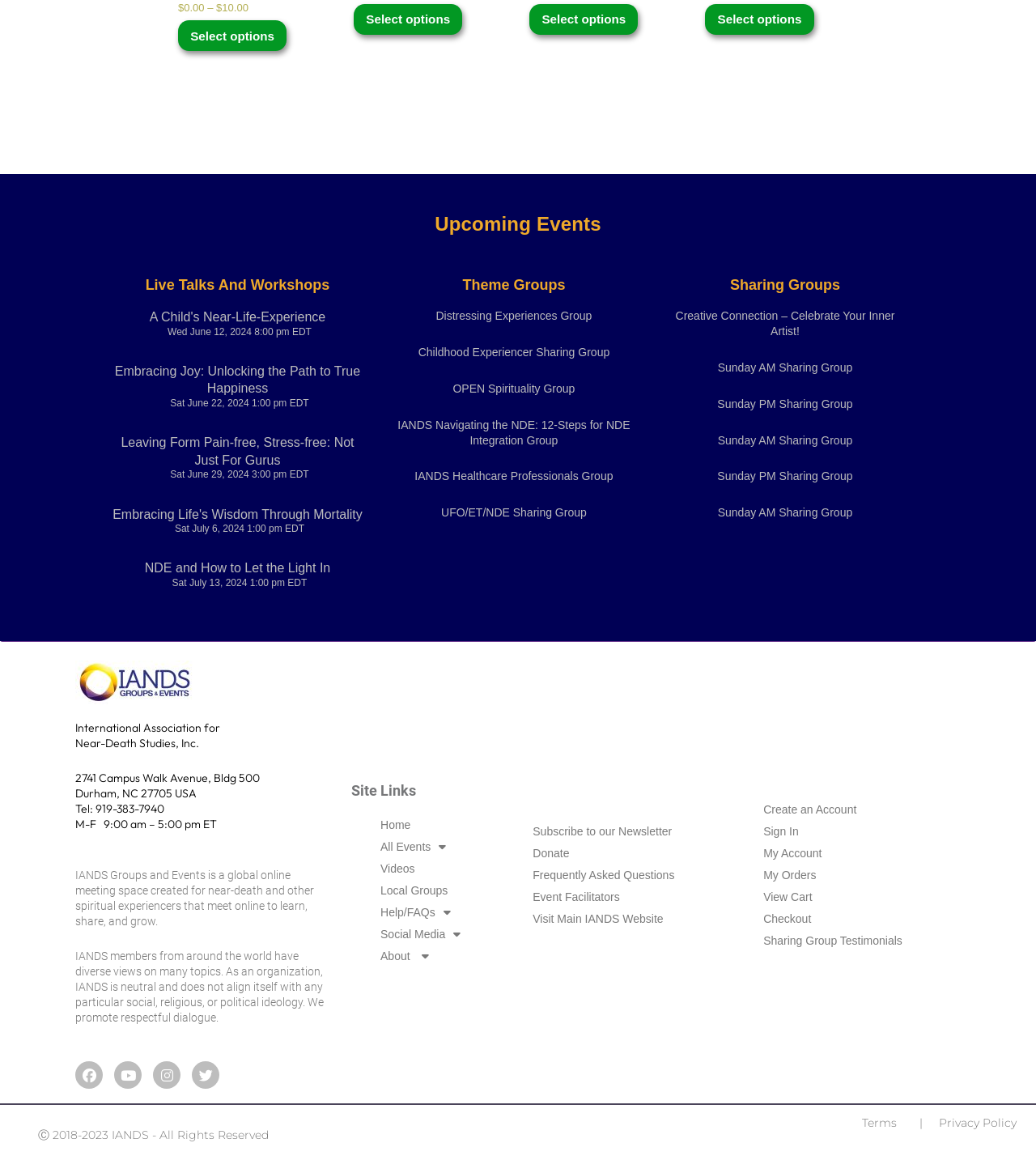Look at the image and answer the question in detail:
What is the purpose of IANDS Groups and Events?

Based on the text 'IANDS Groups and Events is a global online meeting space created for near-death and other spiritual experiencers that meet online to learn, share, and grow.', it can be inferred that the purpose of IANDS Groups and Events is to provide an online platform for people who have had near-death experiences to connect, learn, and grow together.